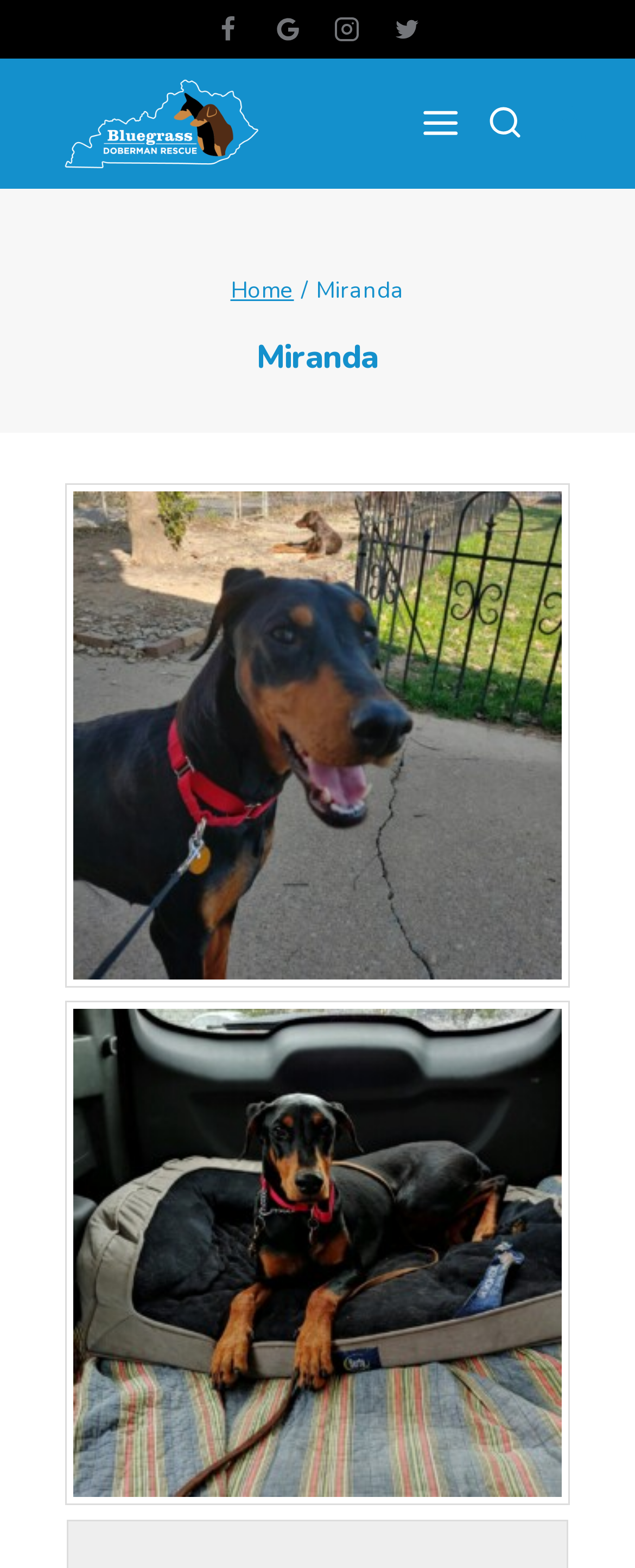Indicate the bounding box coordinates of the element that must be clicked to execute the instruction: "View the Google Reviews". The coordinates should be given as four float numbers between 0 and 1, i.e., [left, top, right, bottom].

[0.412, 0.002, 0.494, 0.035]